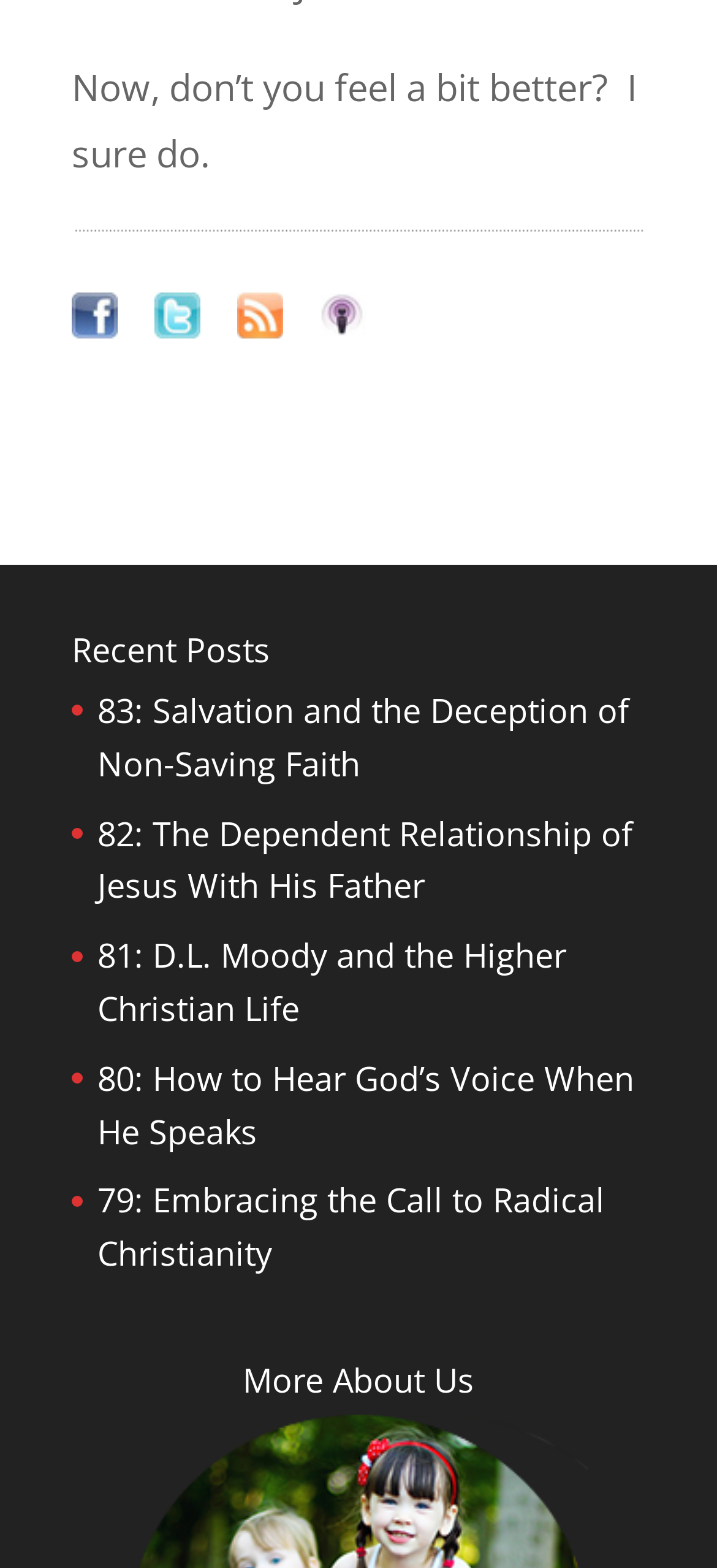Give a one-word or one-phrase response to the question:
How many link elements are there in the first section?

4